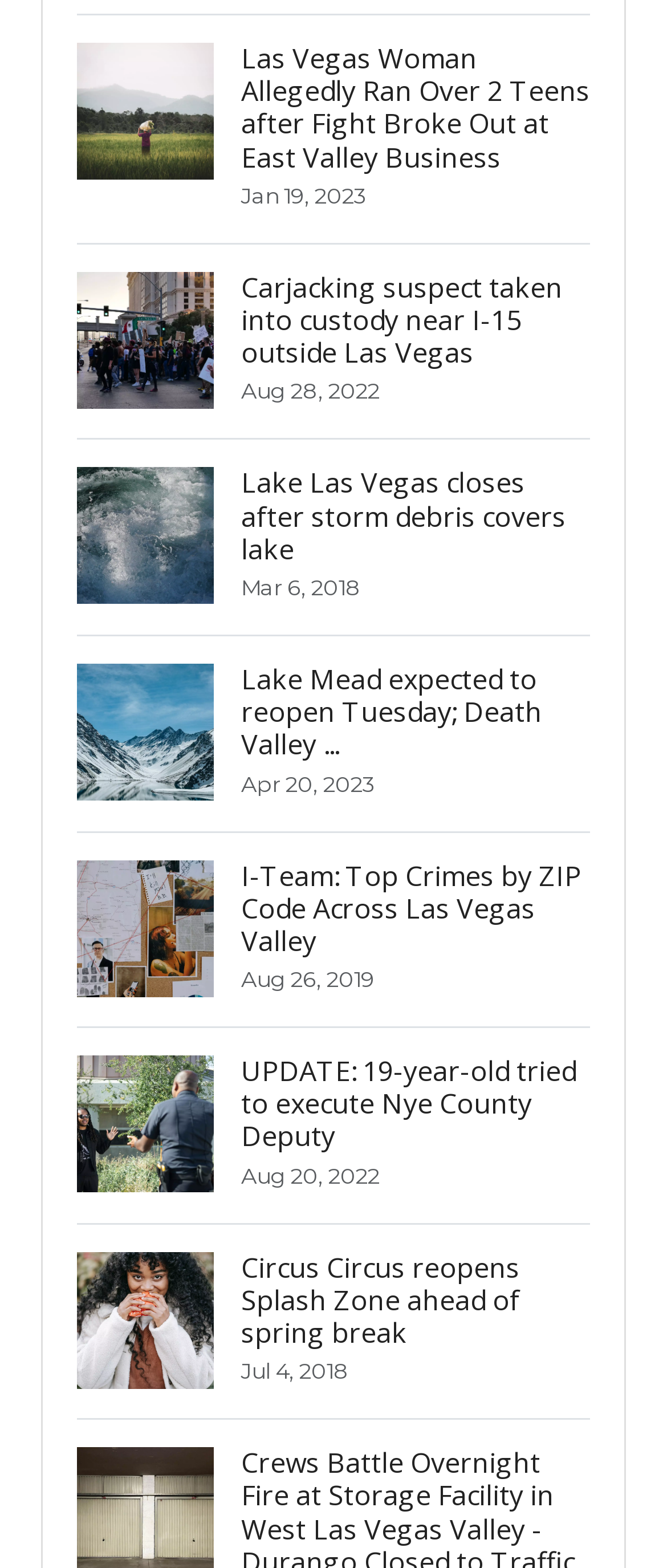How many articles are there on the webpage?
Based on the image content, provide your answer in one word or a short phrase.

6